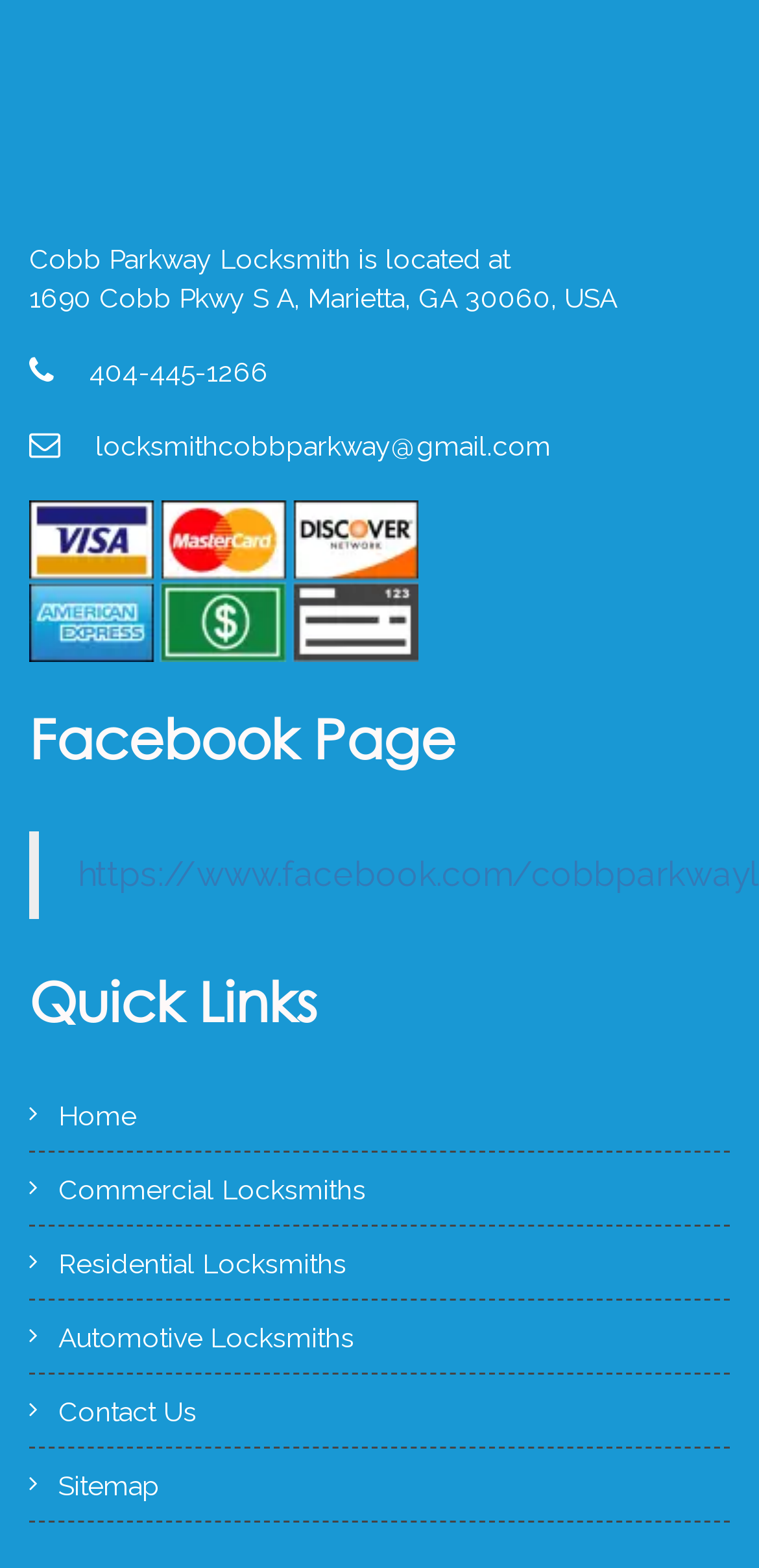What is the address of Cobb Parkway Locksmith?
Please answer the question with as much detail and depth as you can.

I found the address by looking at the link element with the text 'Cobb Parkway Locksmith is located at 1690 Cobb Pkwy S A, Marietta, GA 30060, USA' which is located at the top of the webpage.